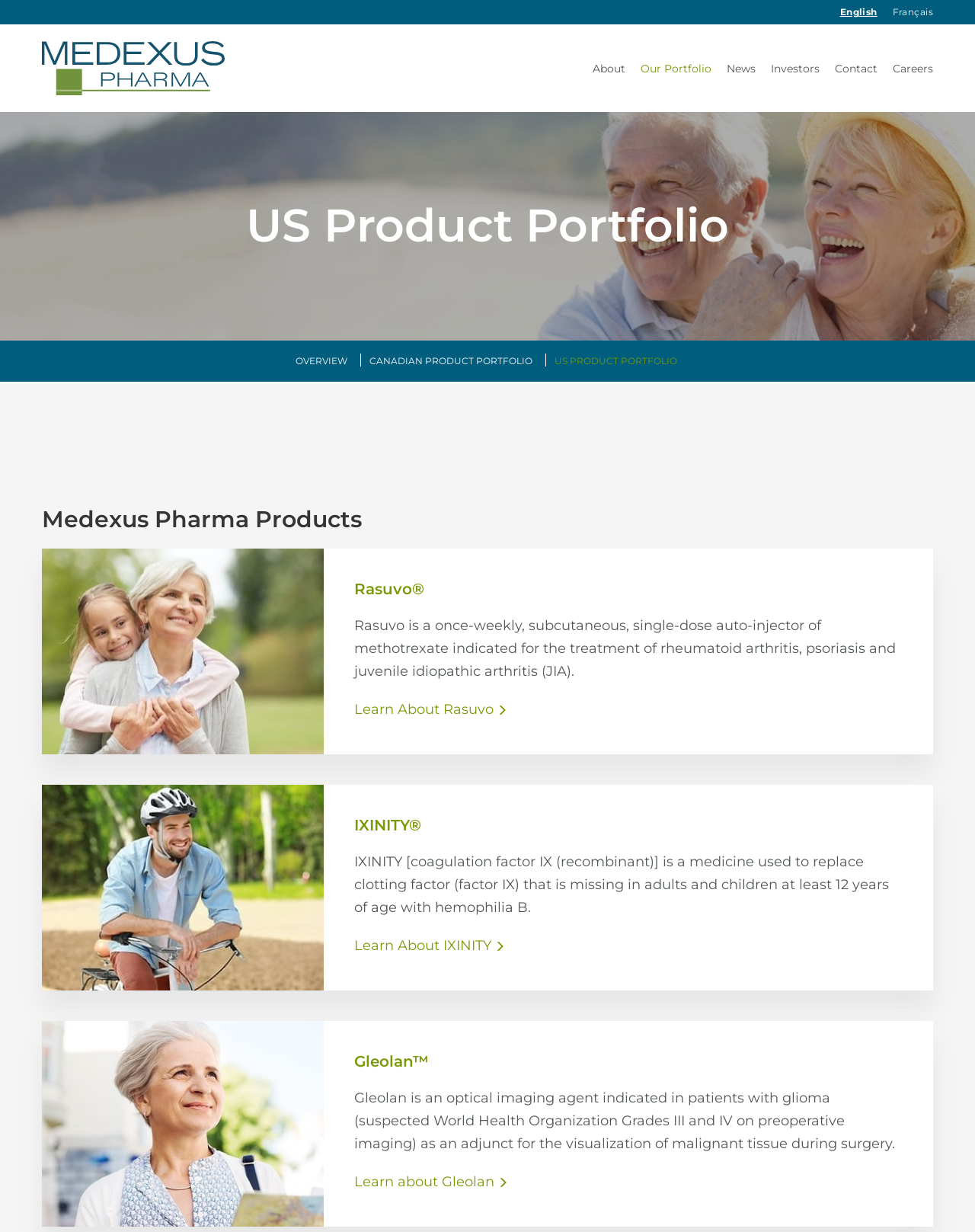Refer to the element description English and identify the corresponding bounding box in the screenshot. Format the coordinates as (top-left x, top-left y, bottom-right x, bottom-right y) with values in the range of 0 to 1.

[0.591, 0.049, 0.607, 0.091]